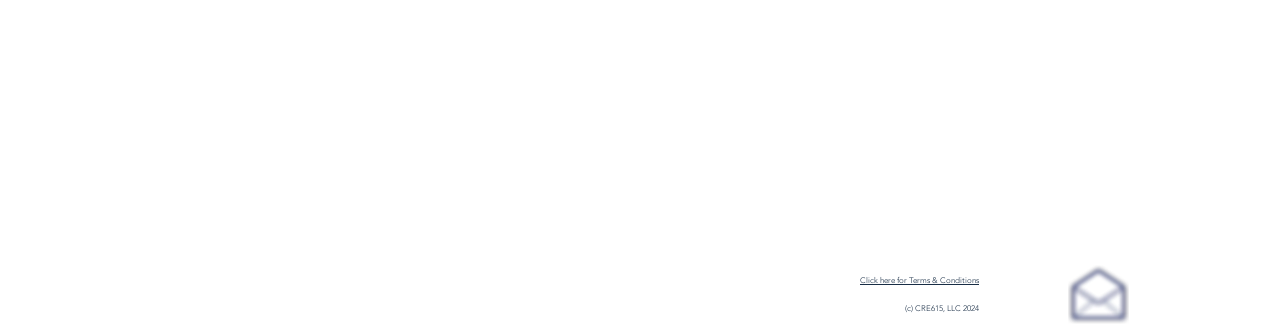Reply to the question with a brief word or phrase: What is the position of the image in the footer section?

Right side